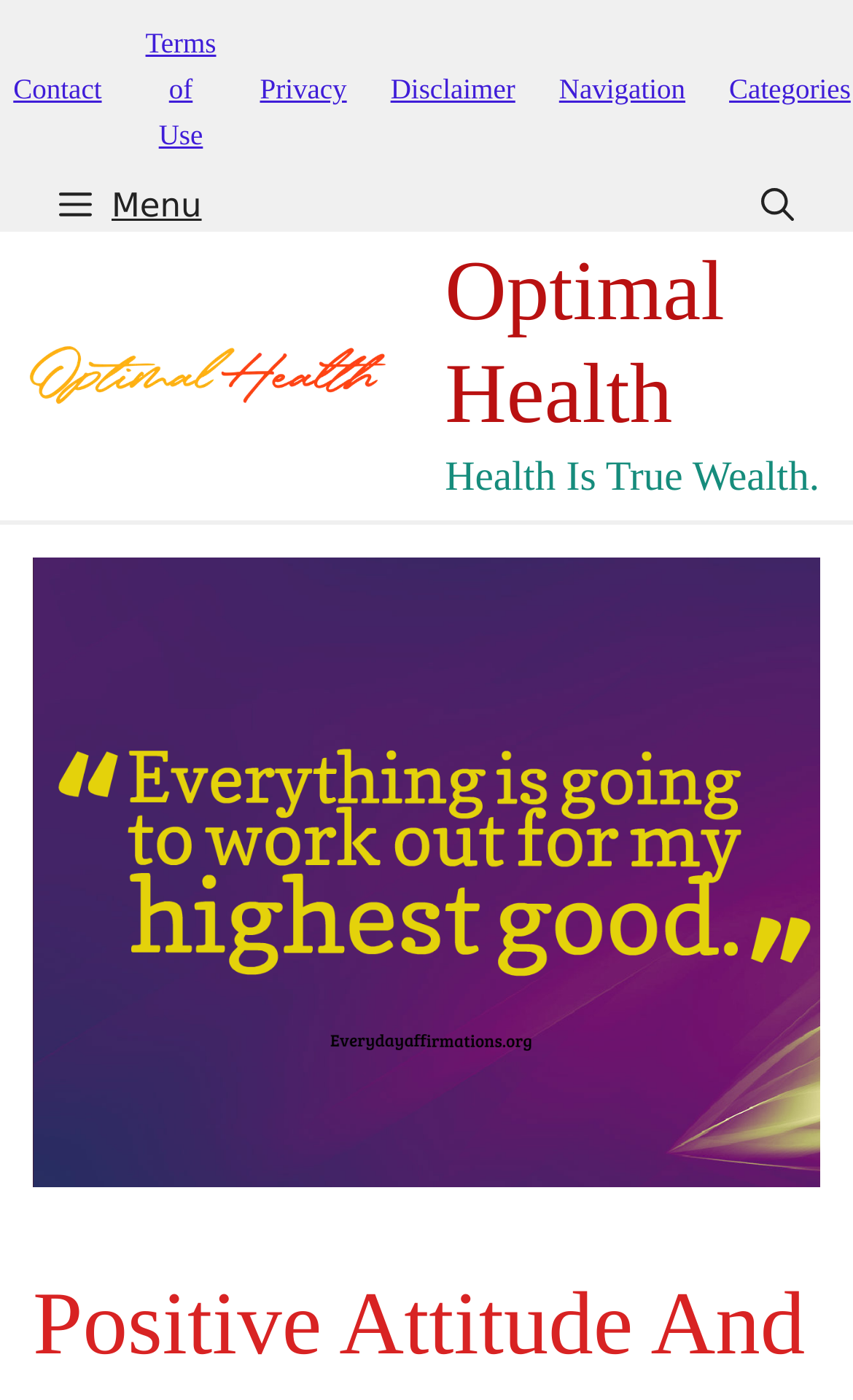Please determine the bounding box coordinates of the element to click in order to execute the following instruction: "open search". The coordinates should be four float numbers between 0 and 1, specified as [left, top, right, bottom].

[0.823, 0.132, 1.0, 0.163]